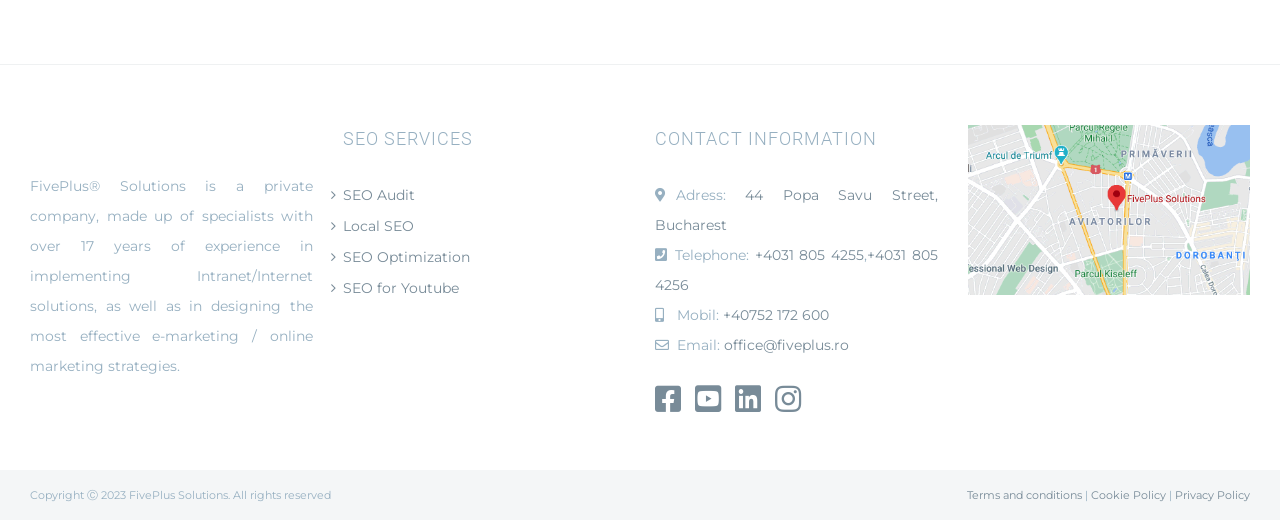Find the bounding box coordinates for the element that must be clicked to complete the instruction: "Get the address". The coordinates should be four float numbers between 0 and 1, indicated as [left, top, right, bottom].

[0.512, 0.358, 0.732, 0.451]